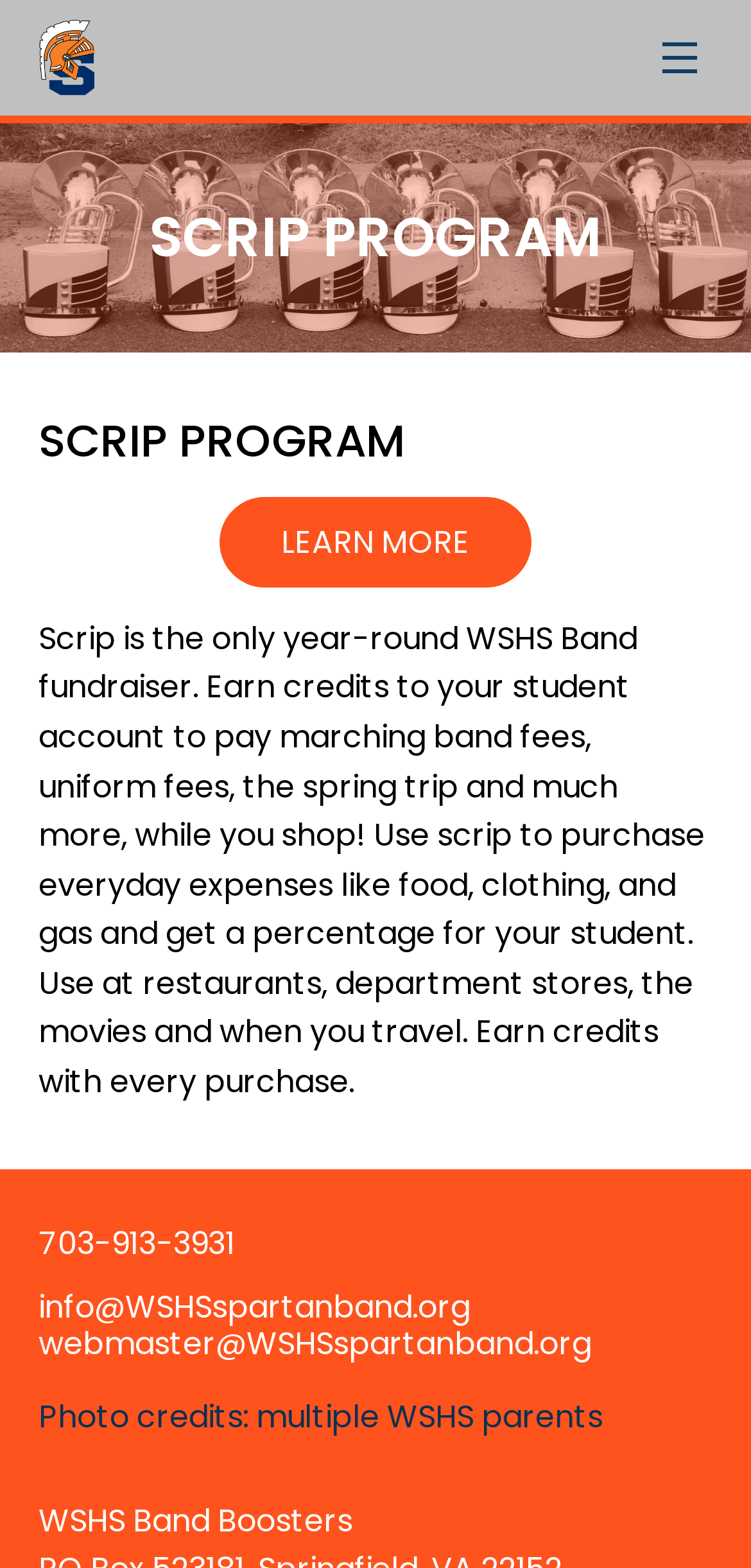Give a detailed account of the webpage's layout and content.

The webpage appears to be about the SCRIP program, a year-round fundraiser for the WSHS Band. At the top of the page, there is a link on the left side. The main content area is divided into sections, with two headings that read "SCRIP PROGRAM" placed near the top, one below the other. 

Below the headings, there is a "LEARN MORE" link, centered horizontally. Following this link, there is a block of text that explains the purpose and benefits of the SCRIP program, which allows users to earn credits towards band fees and other expenses while shopping. 

Towards the bottom of the page, there are three links: a phone number, an email address for general information, and an email address for the webmaster. The webmaster's email address has a duplicate text element below it. Finally, there is a static text element that credits multiple WSHS parents for the photos used on the page, placed at the very bottom.